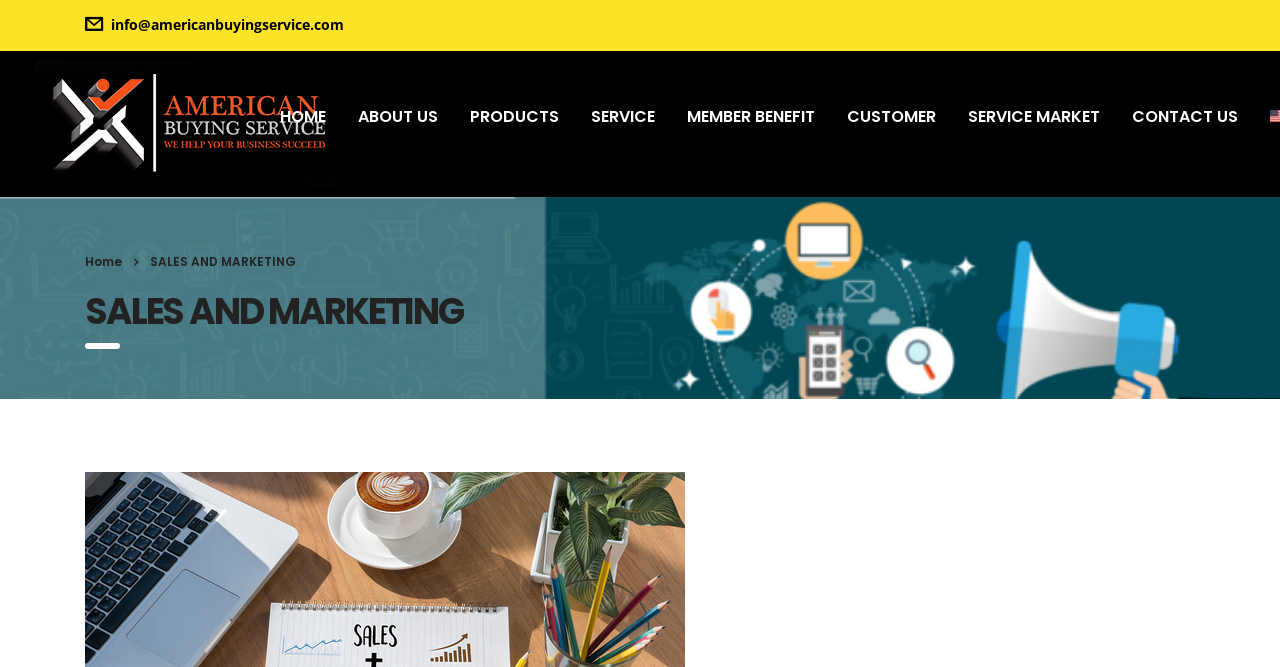Use a single word or phrase to respond to the question:
How many navigation links are there on the top of the webpage?

9